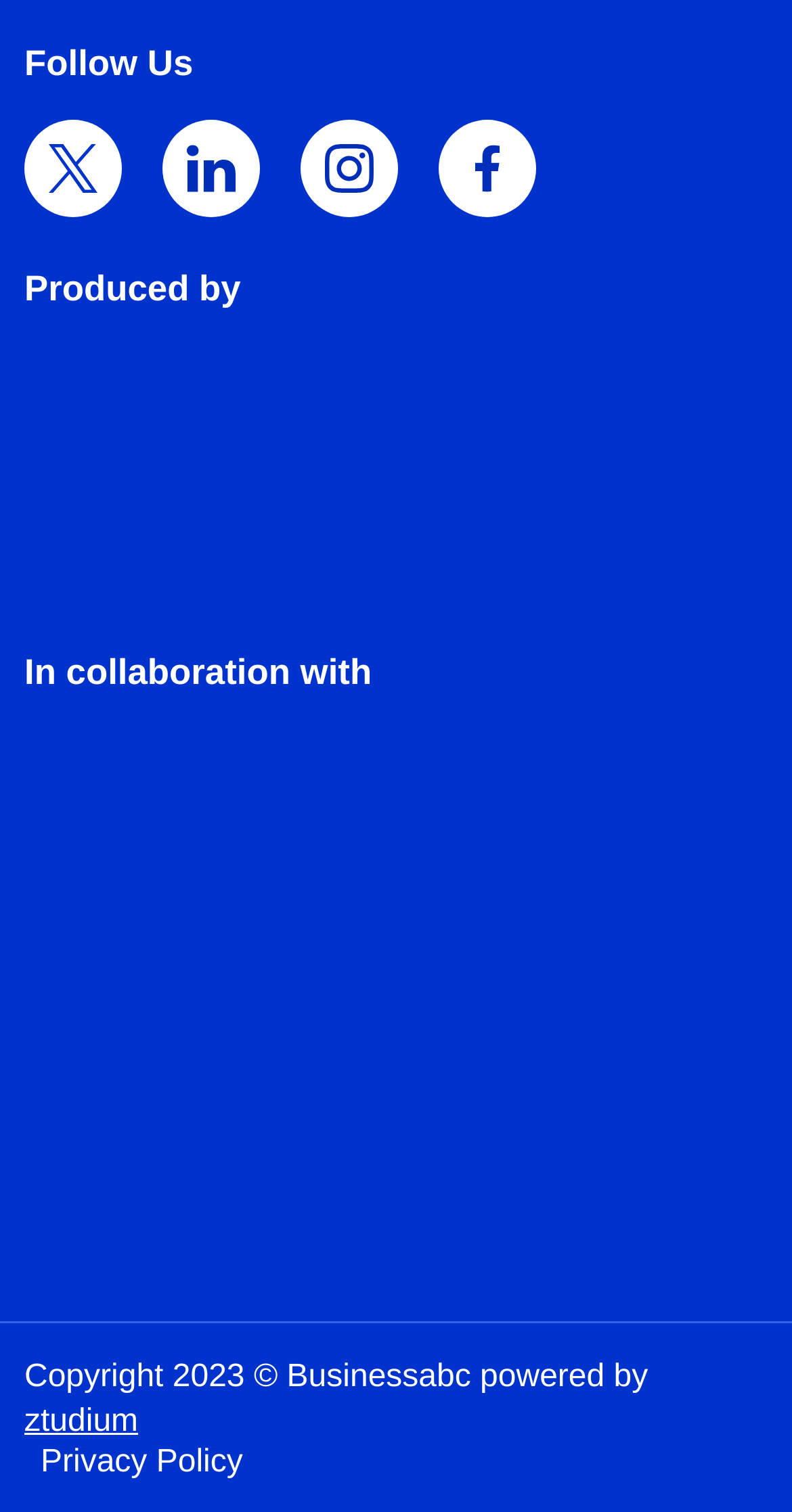How many links are there below the 'Follow Us' heading? Please answer the question using a single word or phrase based on the image.

4